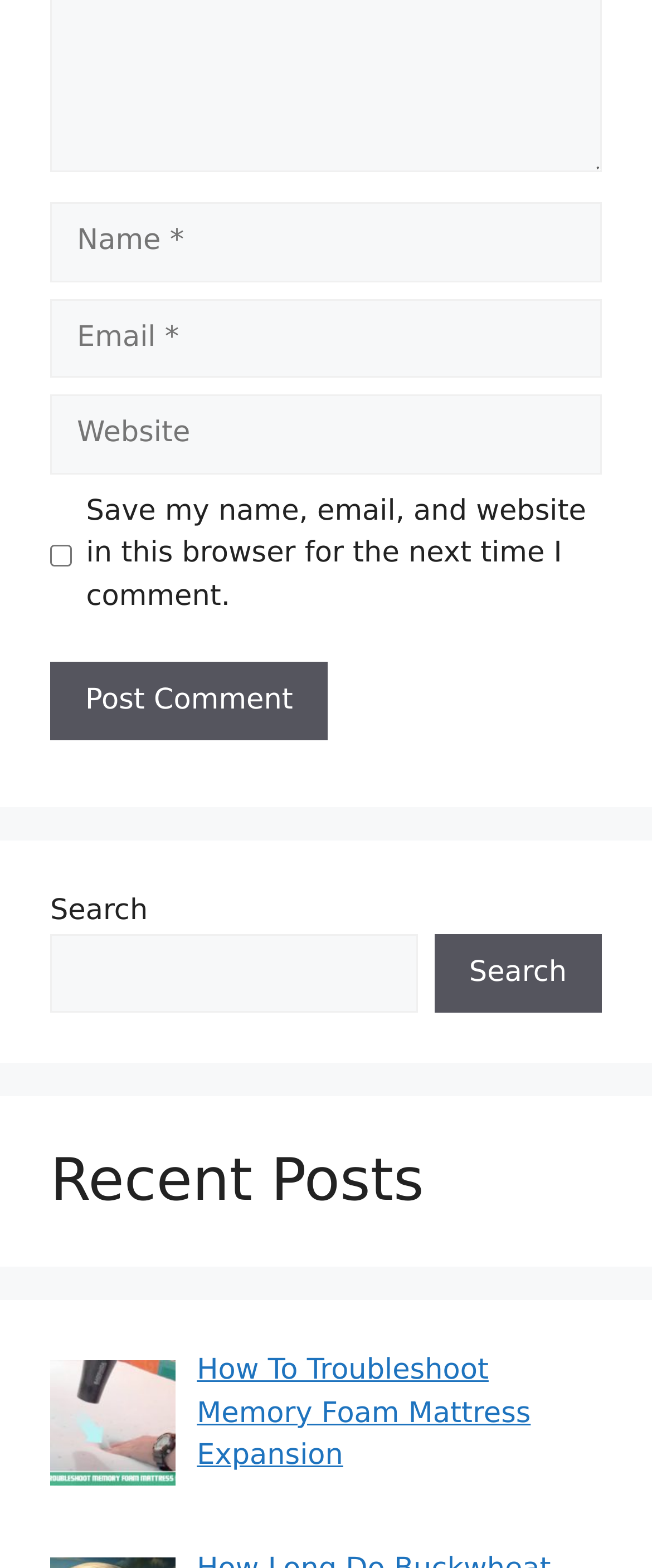Locate the bounding box coordinates of the element I should click to achieve the following instruction: "Visit the 'ELECTRIC VEHICLES' page".

None